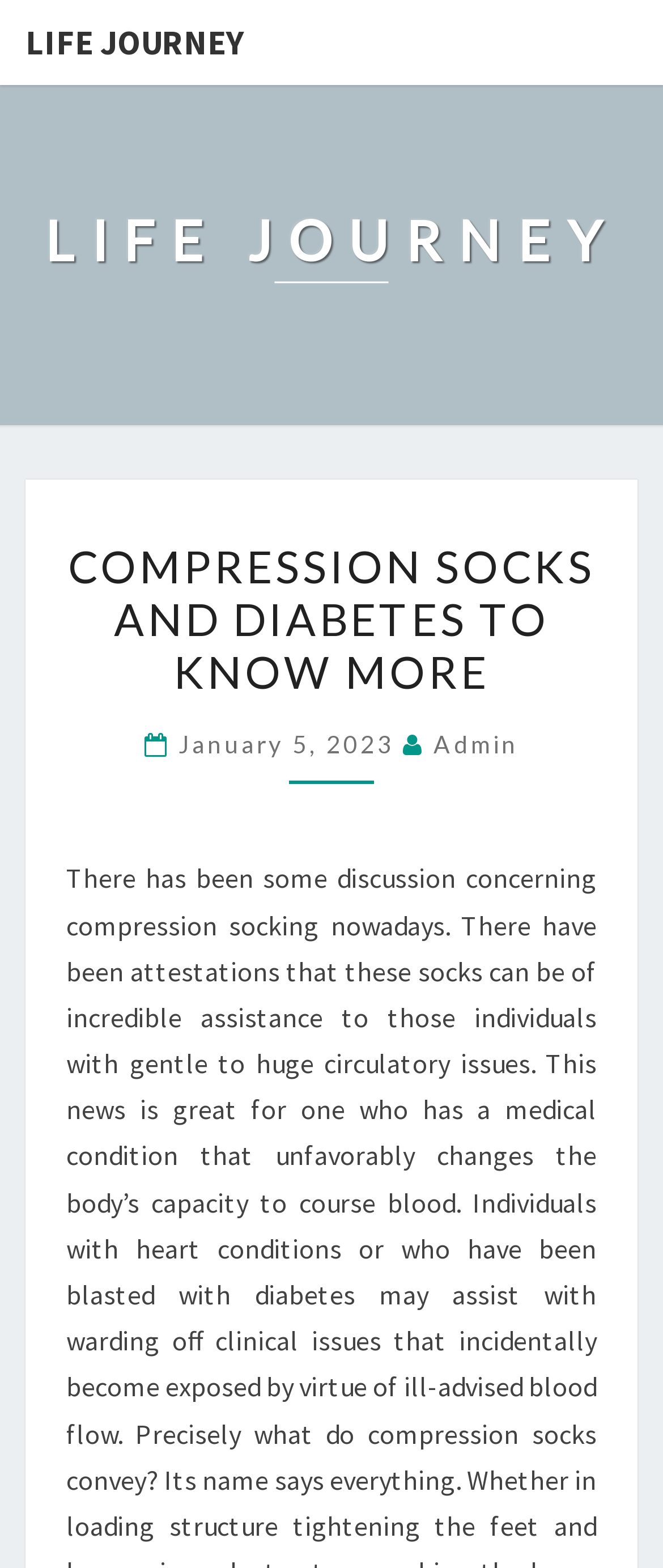Create a detailed narrative describing the layout and content of the webpage.

The webpage is about compression socks and their relation to diabetes. At the top-left corner, there is a link labeled "LIFE JOURNEY" which is also the title of the webpage. Below this link, there is a larger heading with the same text "LIFE JOURNEY" spanning almost the entire width of the page. 

Underneath the heading, there is a section with a header that contains the main title "COMPRESSION SOCKS AND DIABETES TO KNOW MORE" in a smaller font size. This title is positioned roughly at the top-third of the page. 

Below the main title, there is a subheading that includes the date "January 5, 2023" and the author "Admin", both of which are clickable links. The date and author information are positioned at the top-third of the page, slightly below the main title.